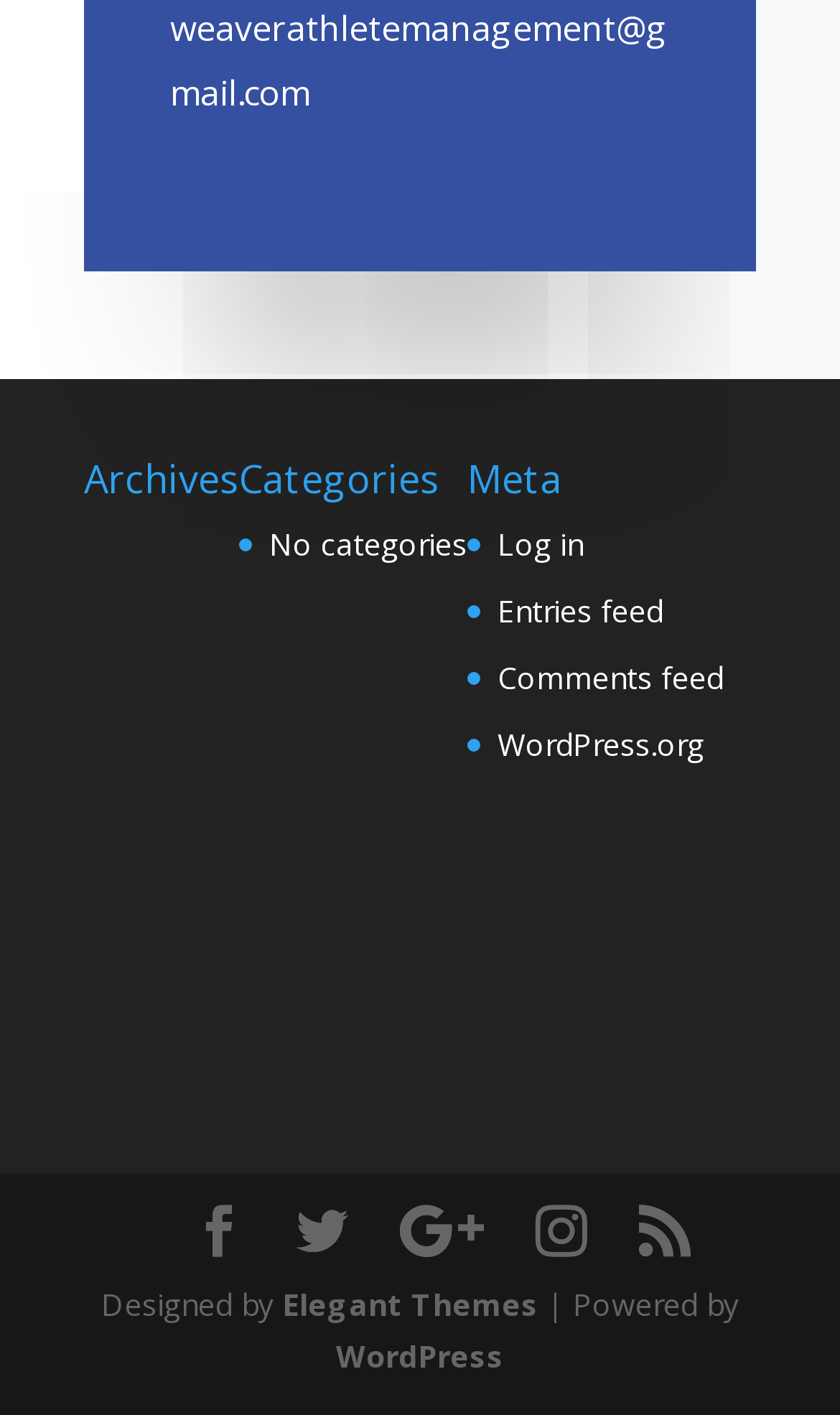How many categories are there?
Answer briefly with a single word or phrase based on the image.

No categories